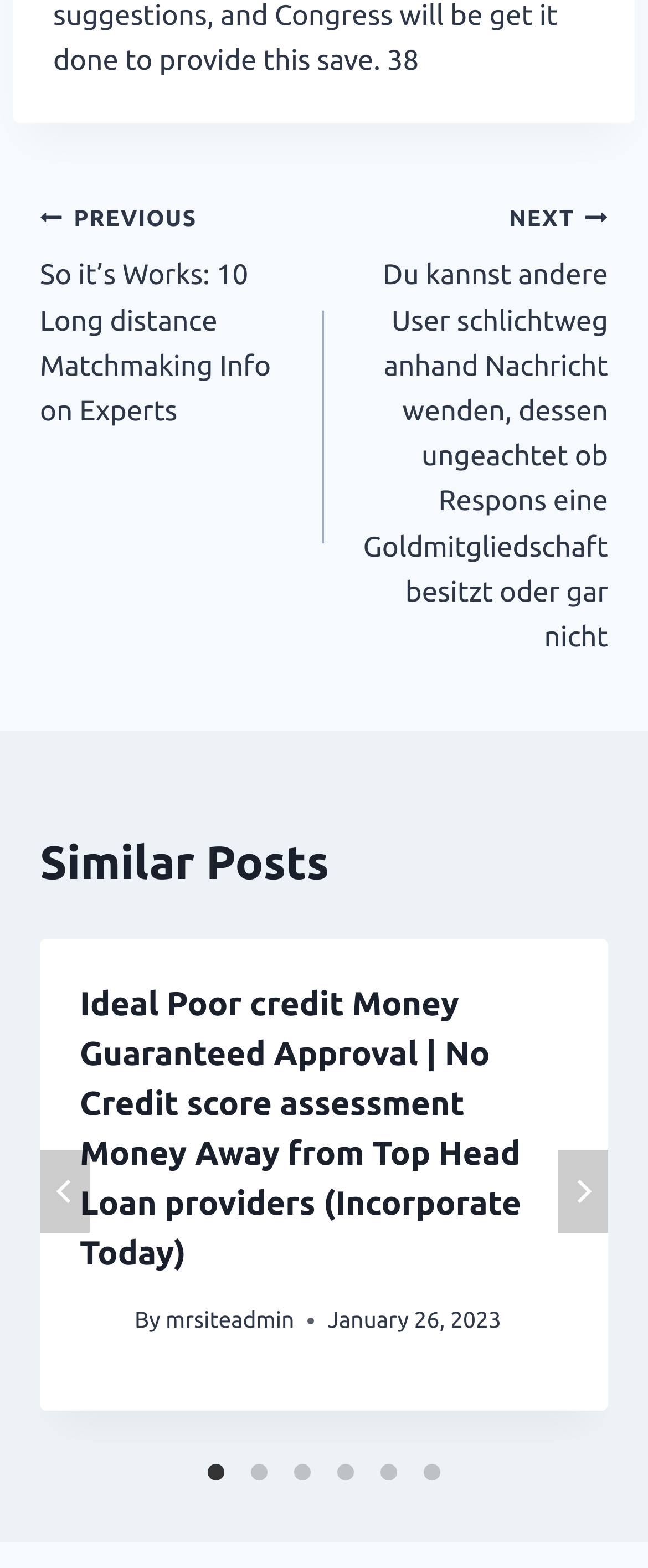Pinpoint the bounding box coordinates of the area that must be clicked to complete this instruction: "Click on the 'Ideal Poor credit Money Guaranteed Approval | No Credit score assessment Money Away from Top Head Loan providers (Incorporate Today)' link".

[0.123, 0.627, 0.804, 0.811]